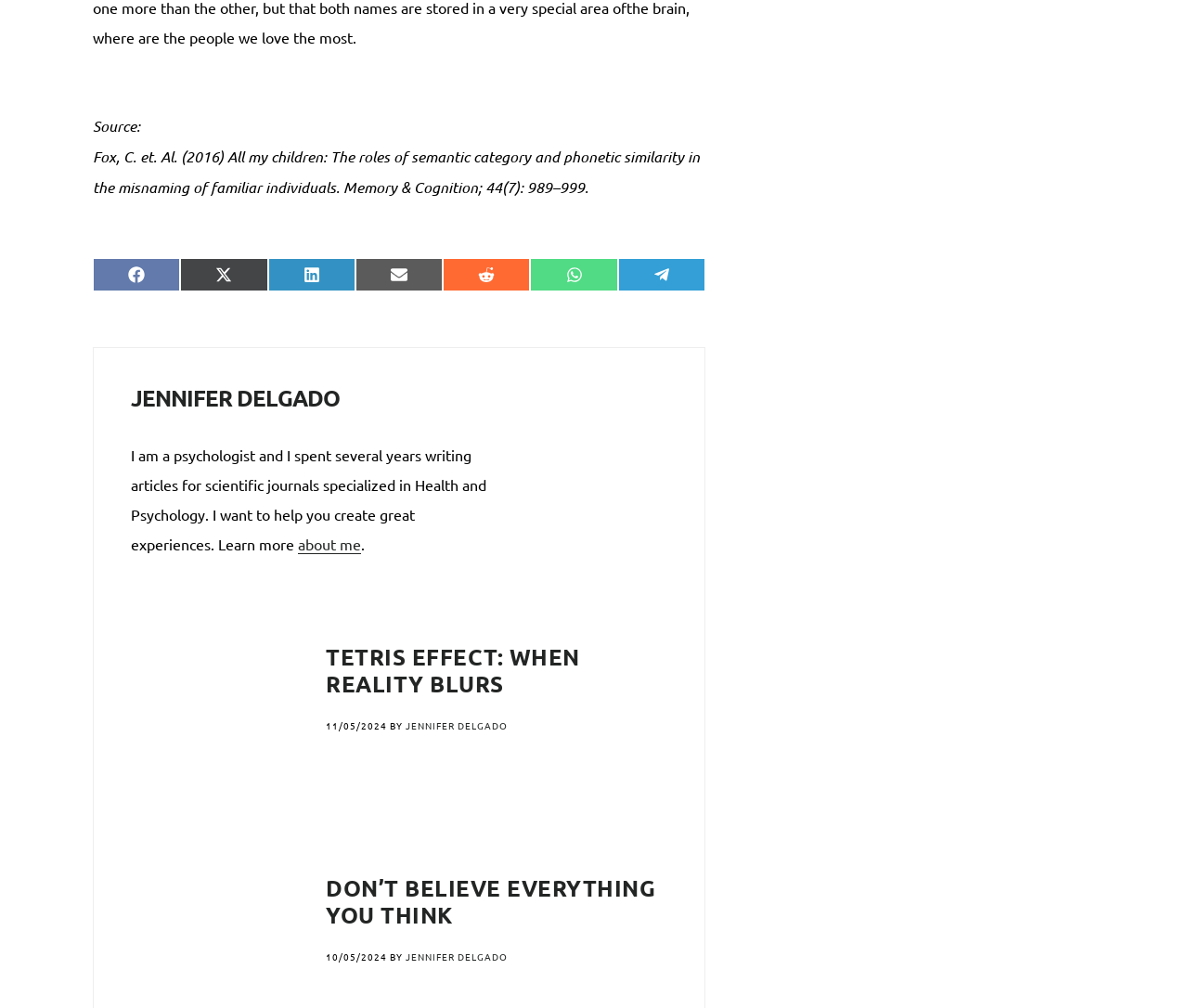Respond to the question below with a single word or phrase: How many articles are displayed on the webpage?

2